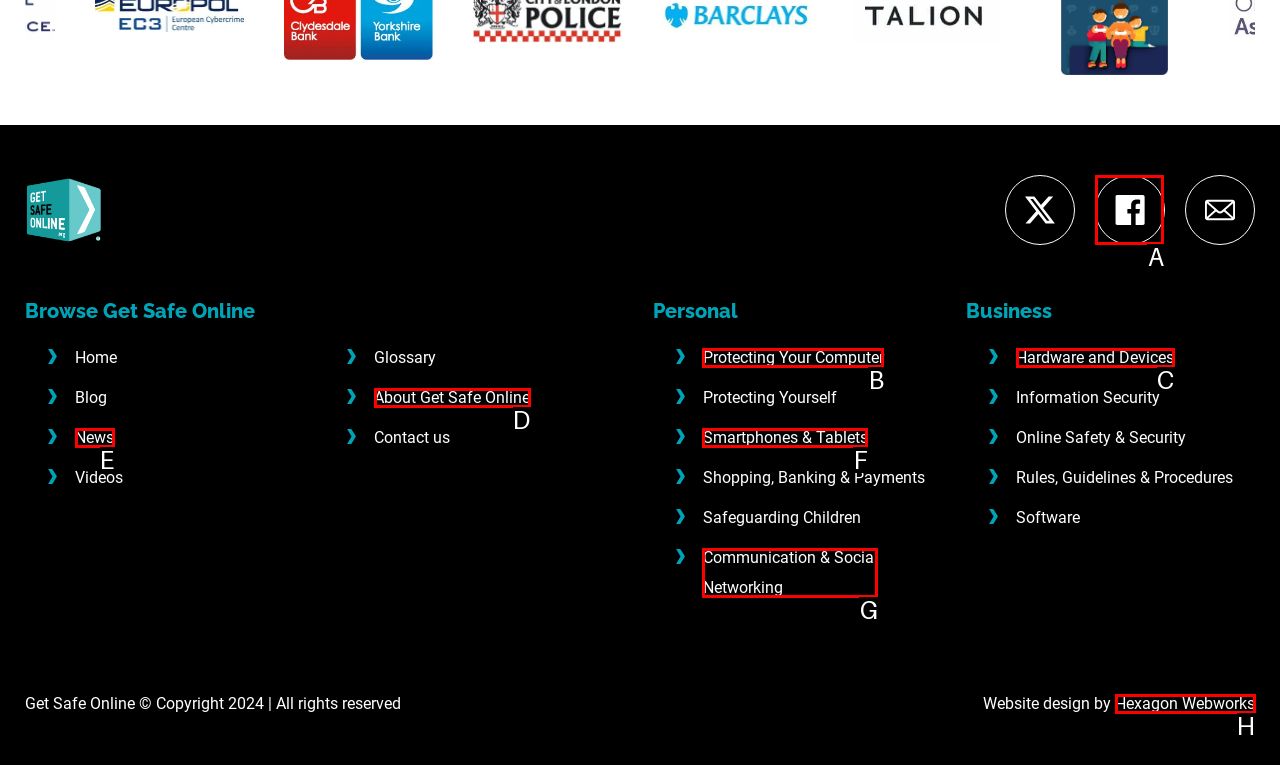To complete the task: Share on Facebook, select the appropriate UI element to click. Respond with the letter of the correct option from the given choices.

A